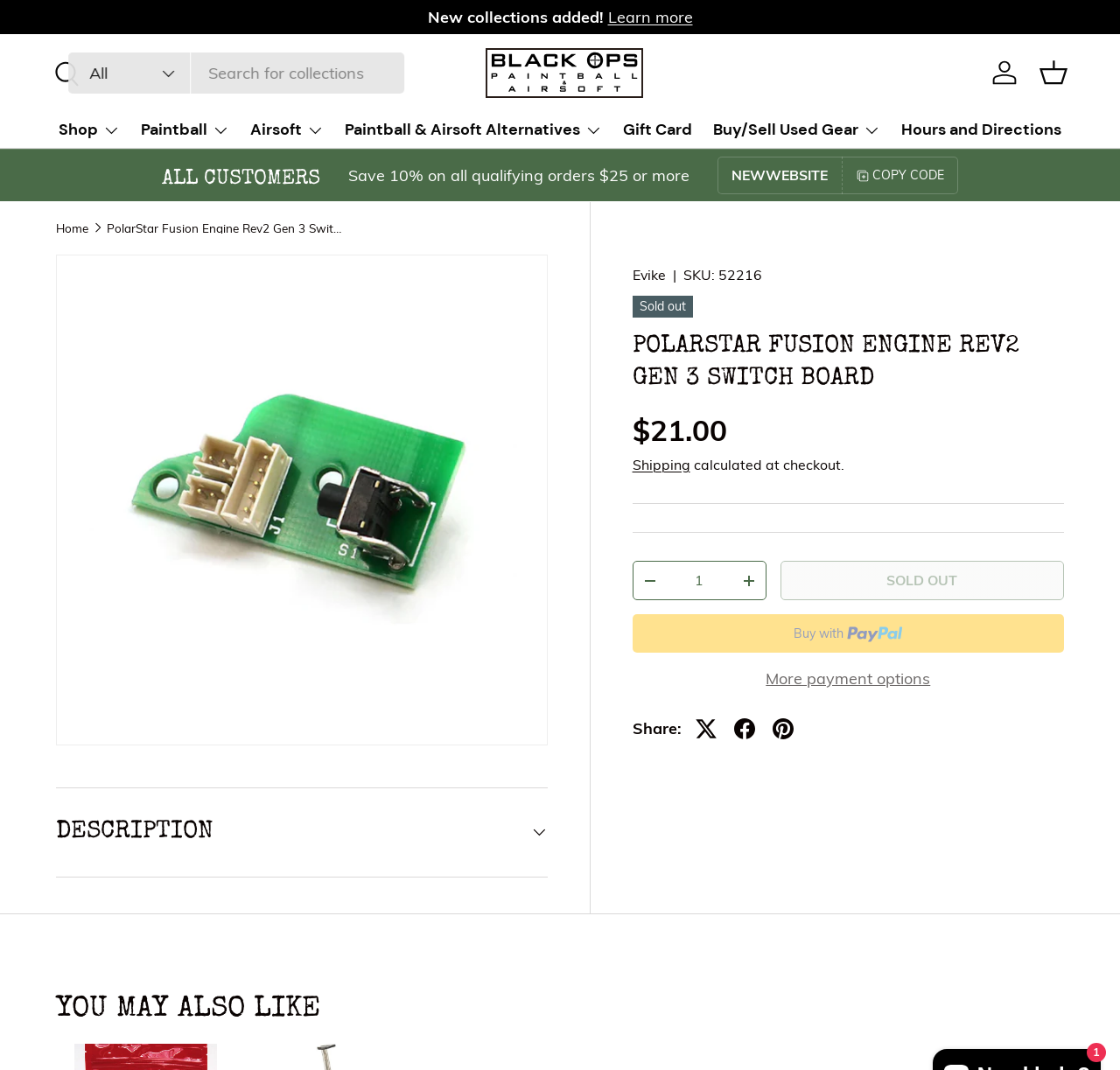Pinpoint the bounding box coordinates of the clickable element to carry out the following instruction: "Copy the discount code."

[0.752, 0.147, 0.855, 0.182]